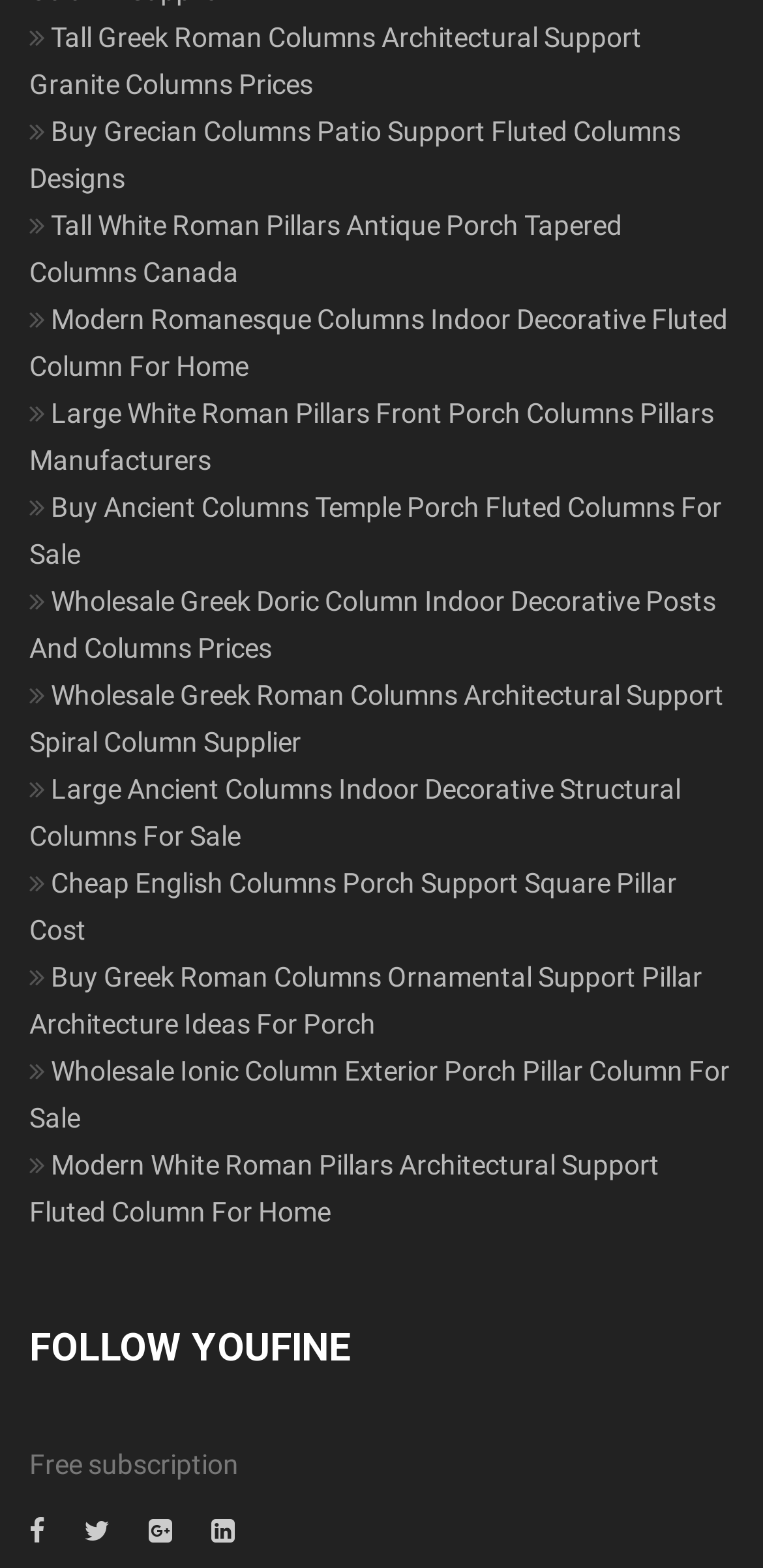What type of products are listed on this webpage?
Please answer the question with as much detail and depth as you can.

Based on the links provided on the webpage, it appears that the webpage is listing various types of columns, including Greek, Roman, and Ionic columns, as well as decorative and structural columns for porches and homes.